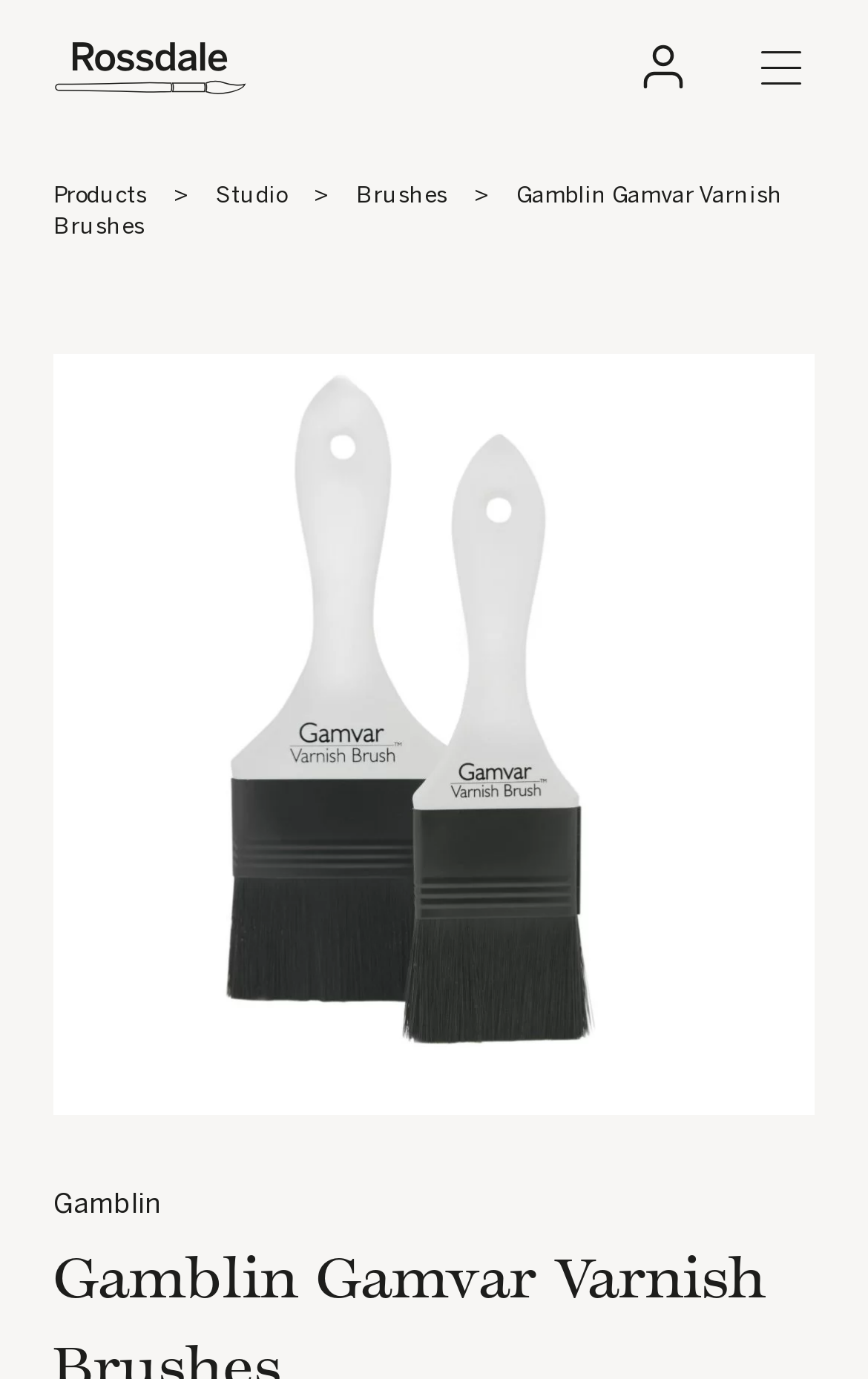Based on the element description: "Contest Watchers", identify the UI element and provide its bounding box coordinates. Use four float numbers between 0 and 1, [left, top, right, bottom].

None